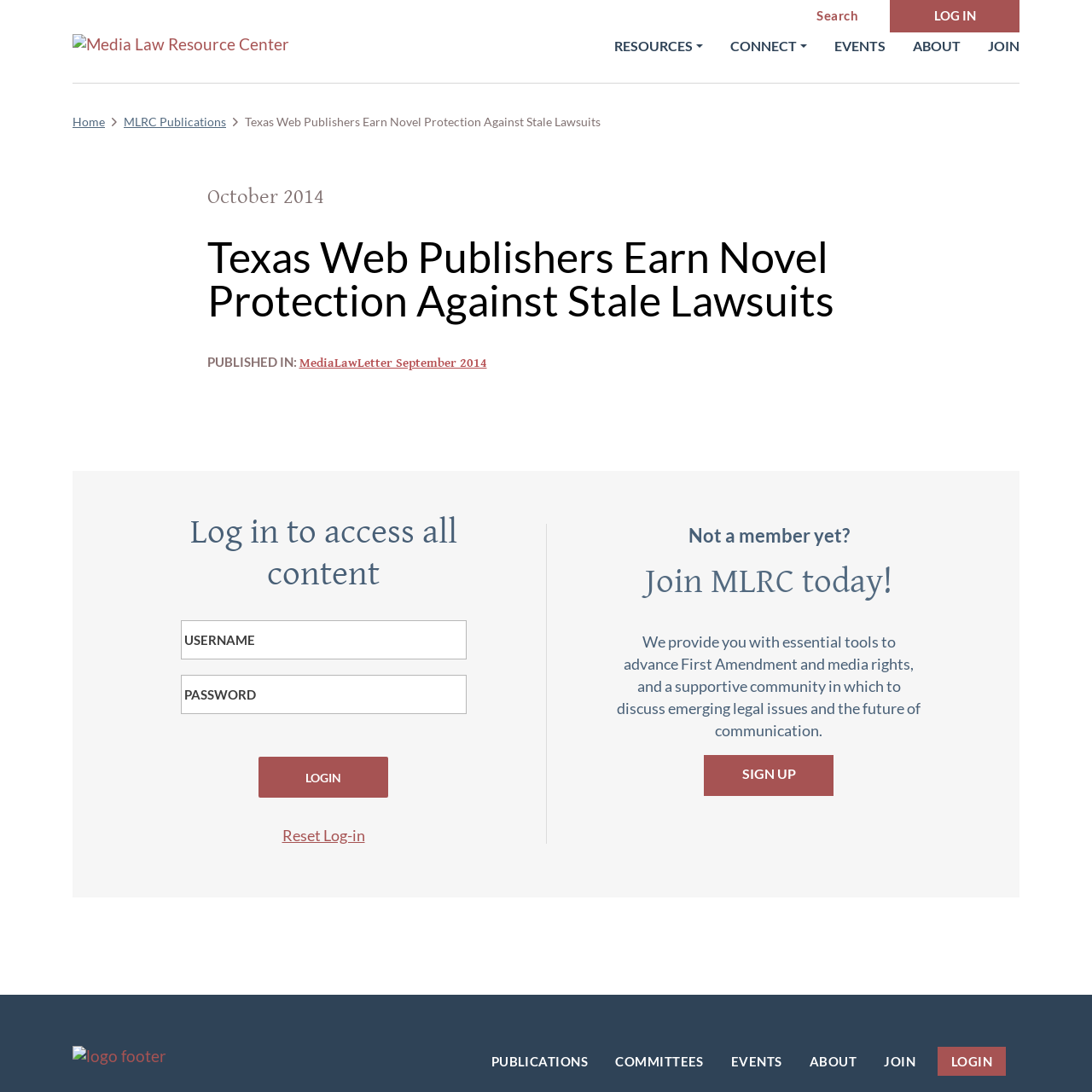Identify the primary heading of the webpage and provide its text.

Texas Web Publishers Earn Novel Protection Against Stale Lawsuits